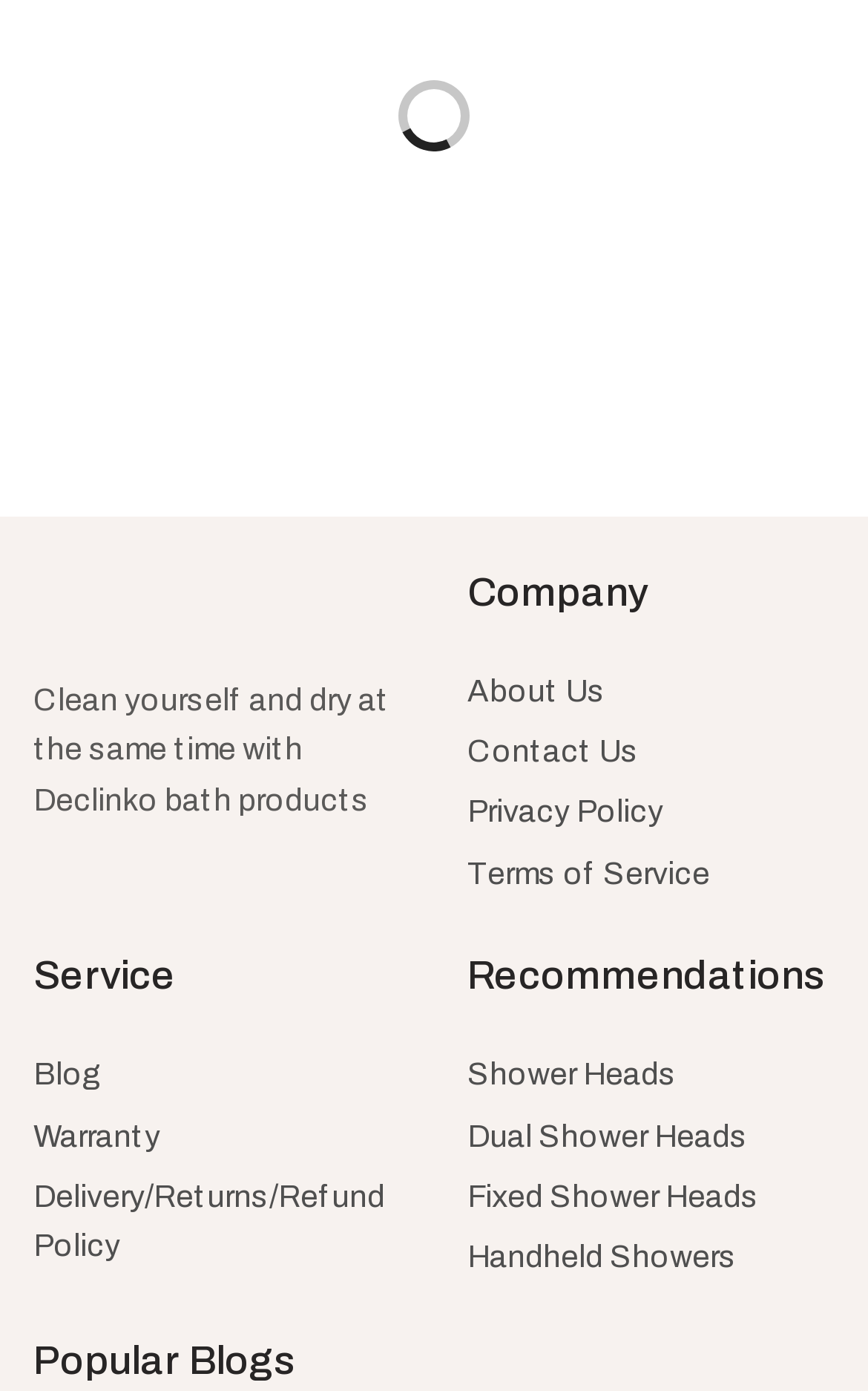What is the main purpose of this website?
Look at the screenshot and respond with a single word or phrase.

E-commerce